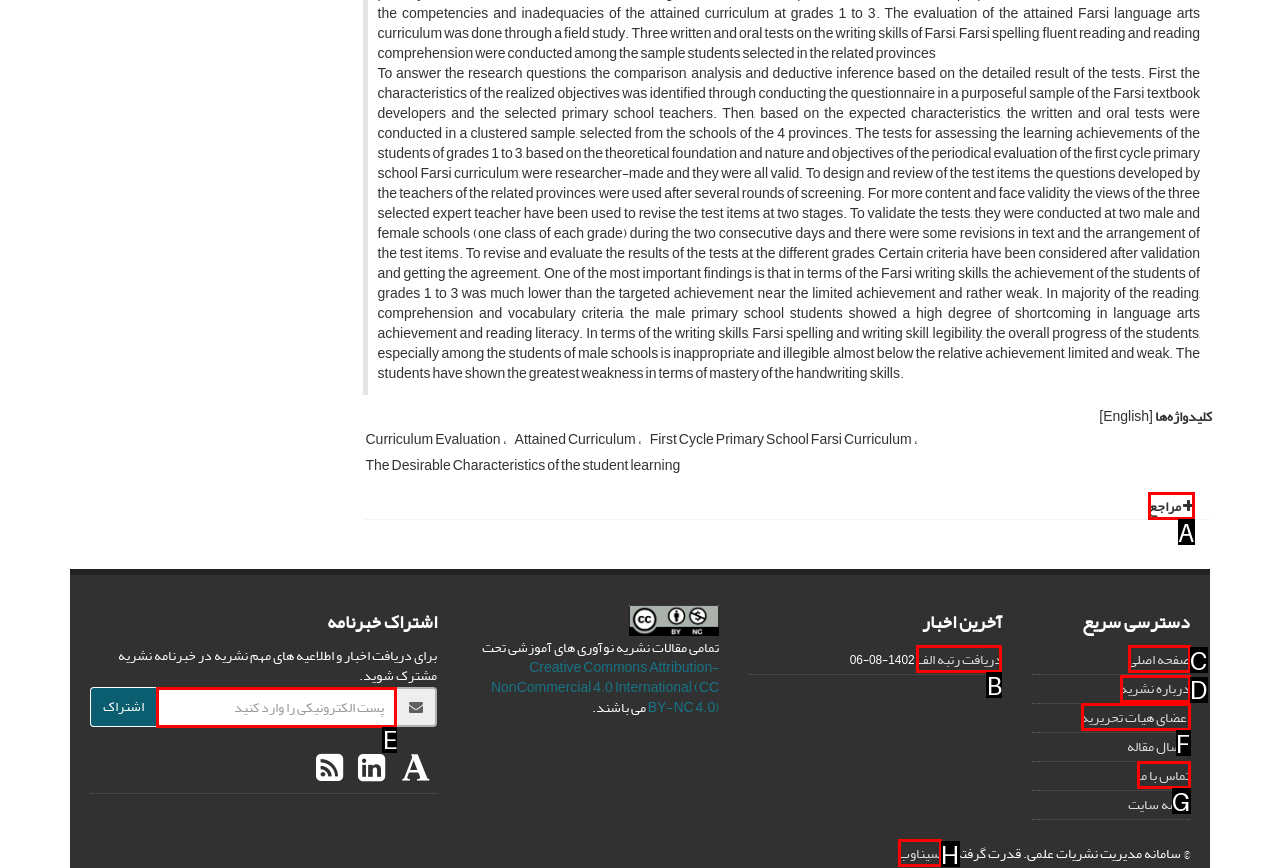Select the HTML element to finish the task: Visit the 'درباره نشریه' page Reply with the letter of the correct option.

D